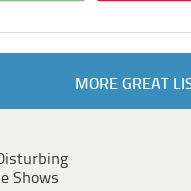Explain the image in detail, mentioning the main subjects and background elements.

The image accompanies a section titled "More Great Lists" and is part of an article featuring various intriguing topics. Specifically, this particular entry highlights the subject "Top 10 Things We've Learned From Watching Comedy Shows." Positioned centrally, the image visually represents this theme, aiming to engage readers with its content on insights and humorous lessons derived from comedy television. This list is likely intended to entertain and provoke thought among viewers, inviting them to reflect on the significance and impact of humor in their lives.